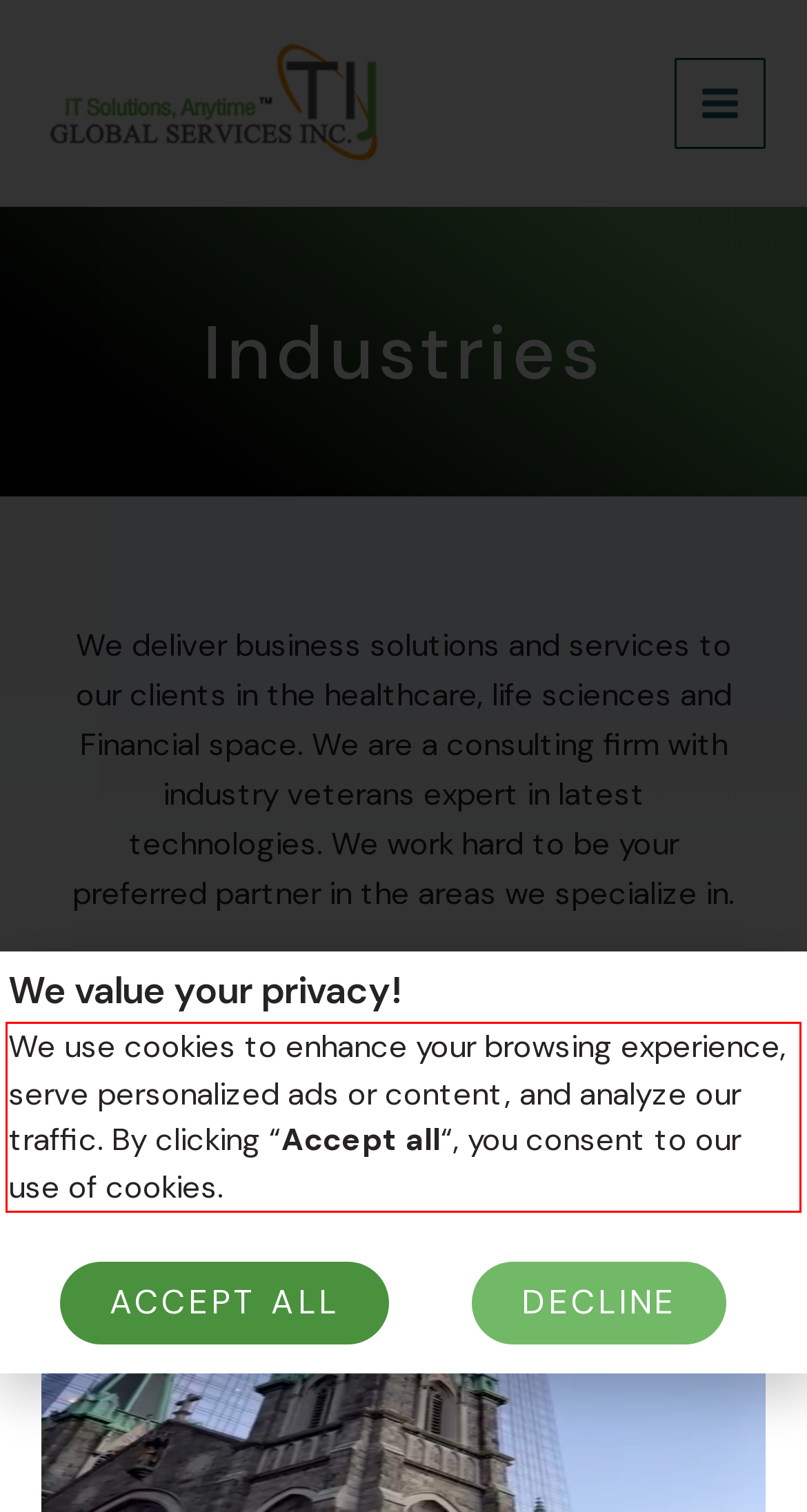Locate the red bounding box in the provided webpage screenshot and use OCR to determine the text content inside it.

We use cookies to enhance your browsing experience, serve personalized ads or content, and analyze our traffic. By clicking “Accept all“, you consent to our use of cookies.